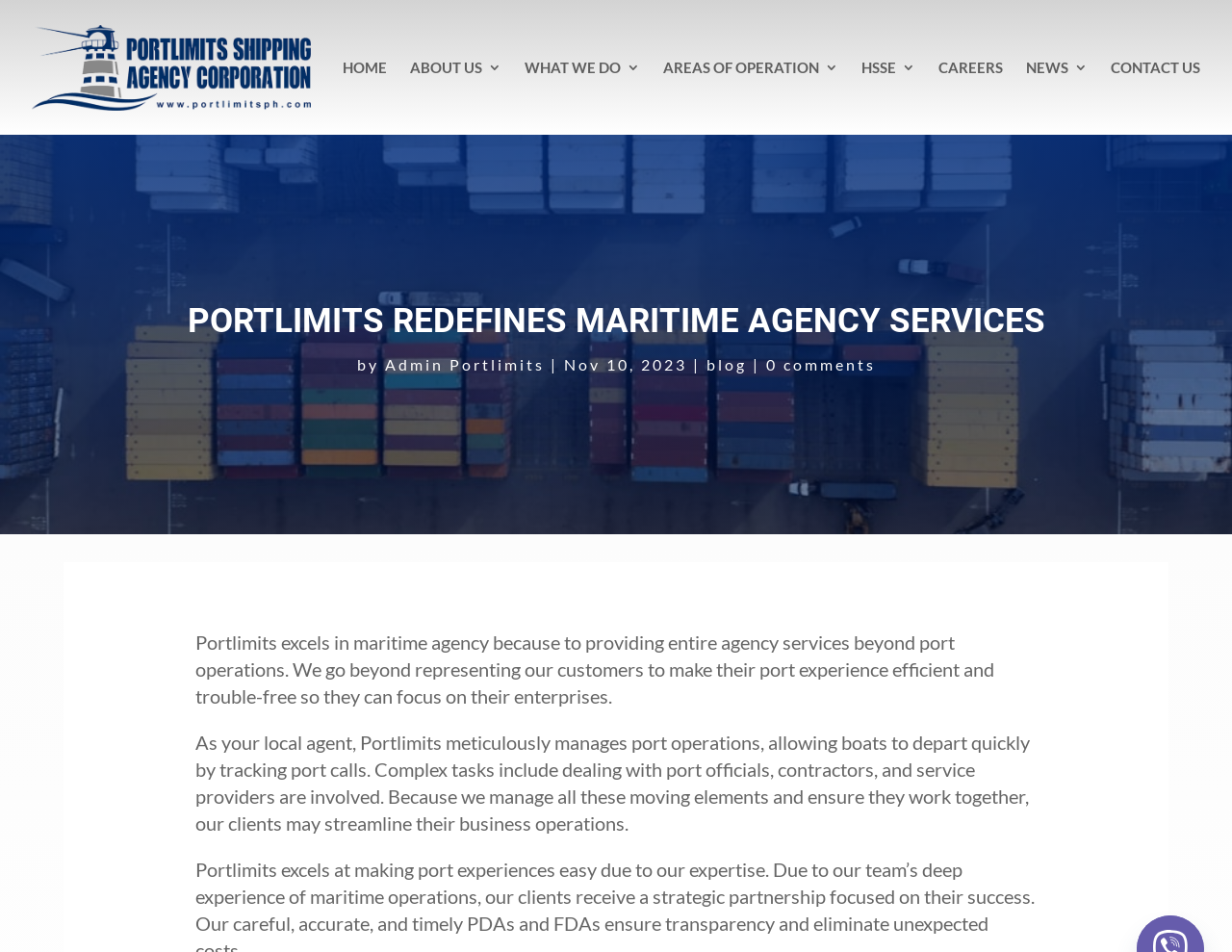Provide a one-word or one-phrase answer to the question:
What is the role of Portlimits as a local agent?

manages port operations